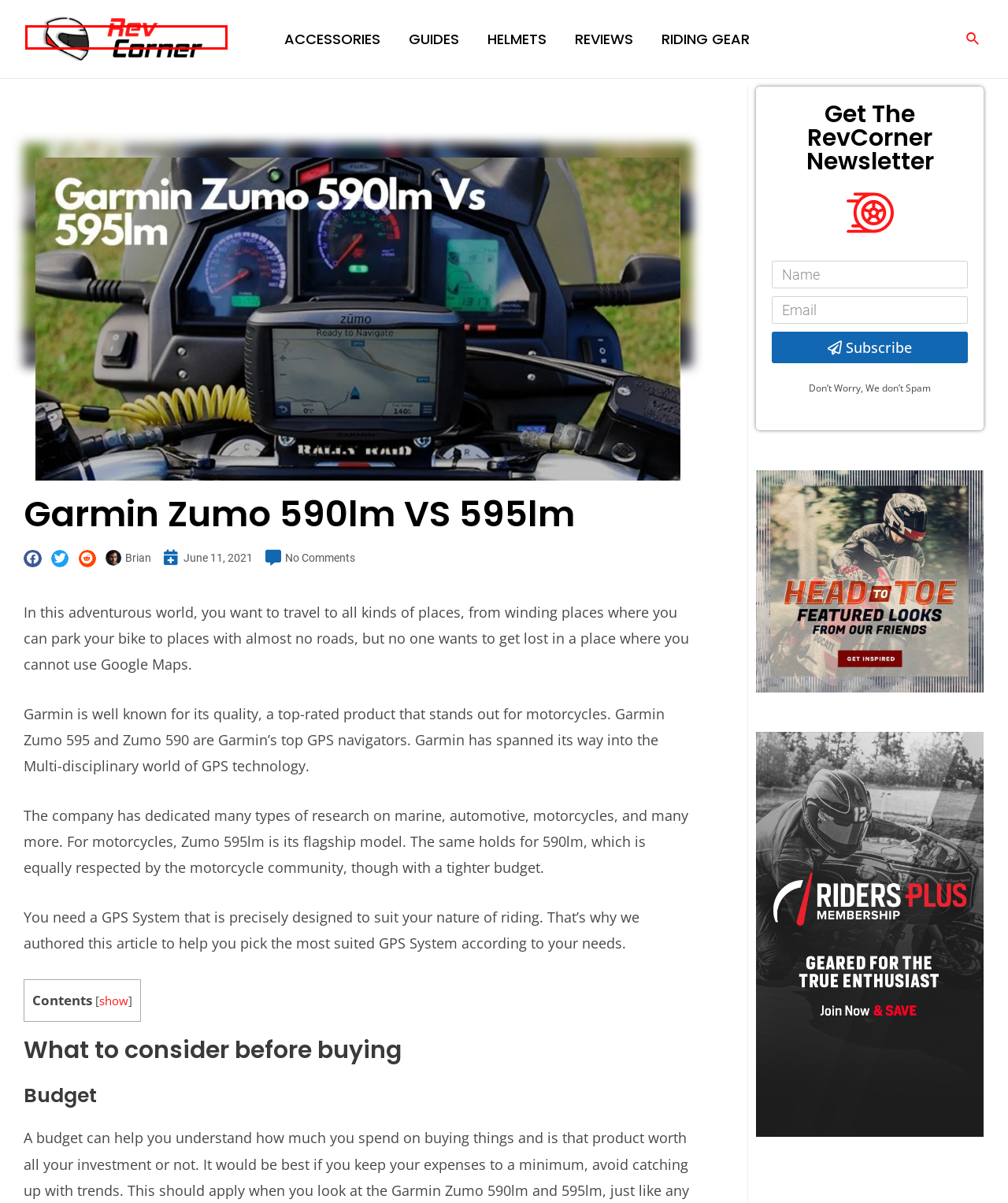Using the screenshot of a webpage with a red bounding box, pick the webpage description that most accurately represents the new webpage after the element inside the red box is clicked. Here are the candidates:
A. Reviews - Rev Corner
B. Riding Gear - Rev Corner
C. Rev Corner - Motorcycle Reviews, Guides and News
D. Brian - Rev Corner
E. About Us - Rev Corner
F. Guides - Rev Corner
G. Accessories - Rev Corner
H. Helmets - Rev Corner

C